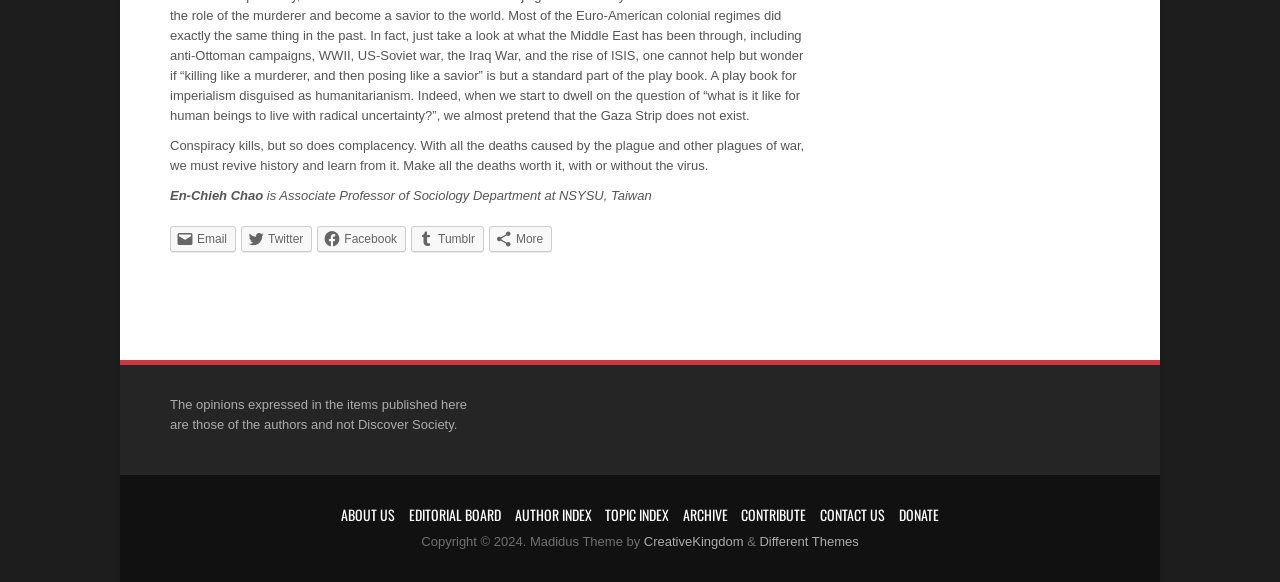Using the format (top-left x, top-left y, bottom-right x, bottom-right y), provide the bounding box coordinates for the described UI element. All values should be floating point numbers between 0 and 1: About Us

[0.267, 0.865, 0.309, 0.901]